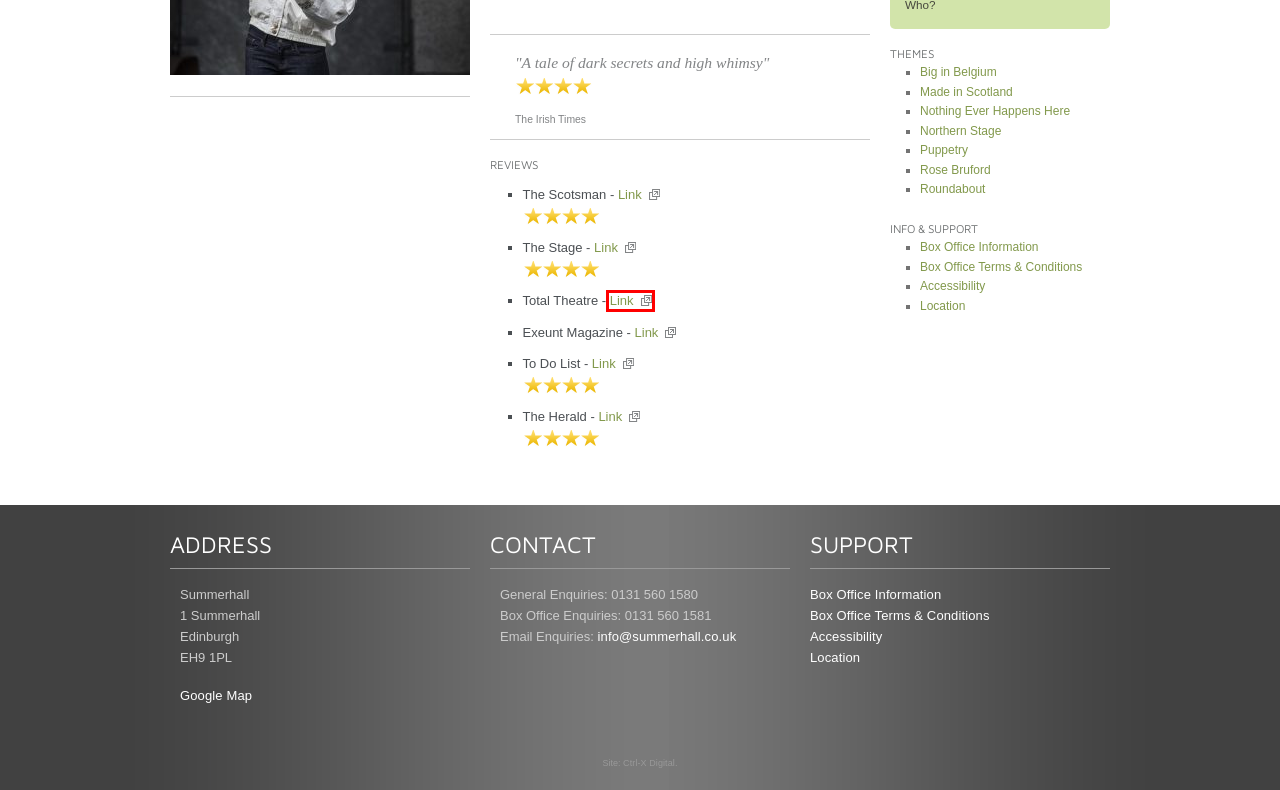Review the webpage screenshot provided, noting the red bounding box around a UI element. Choose the description that best matches the new webpage after clicking the element within the bounding box. The following are the options:
A. Current Exhibitions - Summerhall, Edinburgh
B. Control X - web design, development, hosting & support
C. Location - Summerhall, Edinburgh
D. Summerhall - Open Minds Open Doors, Edinburgh
E. Children & Families - Summerhall, Edinburgh
F. Press Archive - Summerhall, Edinburgh
G. Brokentalkers/Junk Ensemble: It Folds - Total Theatre
H. What's On - Summerhall, Edinburgh

G